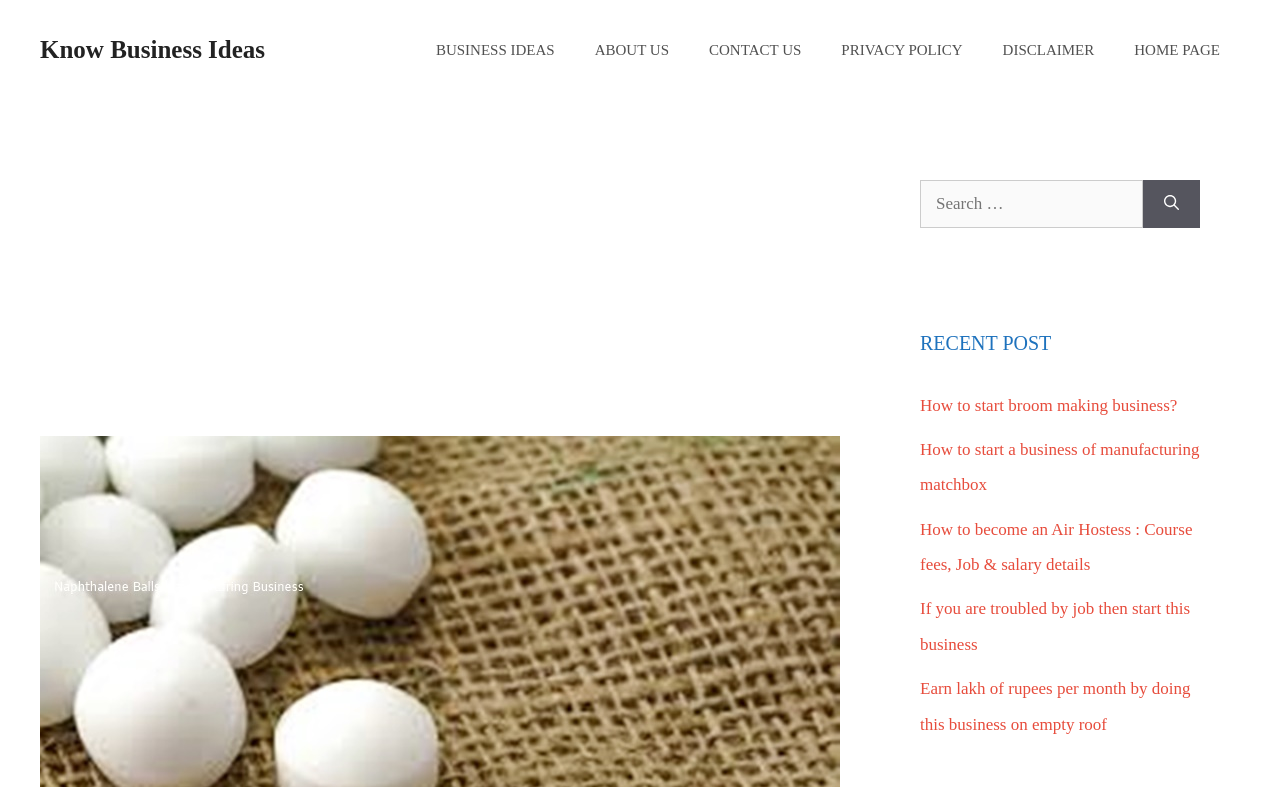What can be searched on this webpage?
Answer the question with a detailed and thorough explanation.

The webpage has a search box with a label 'Search for:' and a button 'Search'. This suggests that users can search for business ideas or related topics on this webpage.